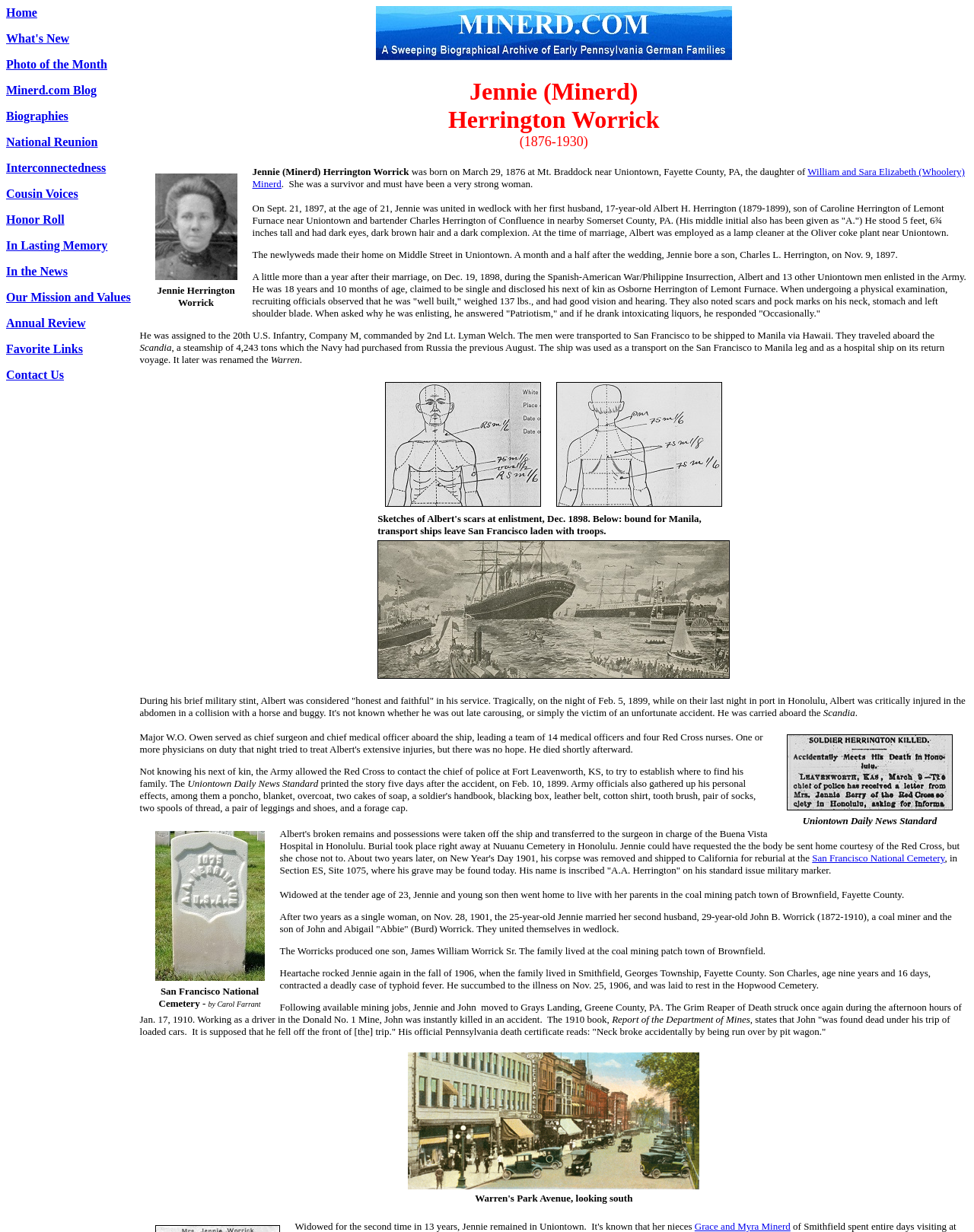Summarize the contents and layout of the webpage in detail.

This webpage is a biography of Jennie (Minerd) Herrington Worrick, a woman who lived from 1876 to 1930. At the top of the page, there is a row of links to various sections of the website, including "Home", "What's New", "Photo of the Month", and others. Below this, there is a large image that spans almost the entire width of the page.

The main content of the page is divided into several sections, each describing a different period of Jennie's life. The text is accompanied by several images, including photographs and illustrations. The first section describes Jennie's early life, including her birth and marriage to her first husband, Albert H. Herrington. There is a table with a row of images, including a sketch of Albert's scars and a photograph of a transport ship.

The next section describes Albert's military service and his tragic death in 1899. There is another table with images, including a photograph of the transport ship "Scandia" and an image of Albert's grave at the San Francisco National Cemetery.

The following sections describe Jennie's life after Albert's death, including her marriage to her second husband, John B. Worrick, and the birth of their son, James William Worrick Sr. There are more images, including a photograph of Jennie and her family.

The page also describes the tragic deaths of Jennie's son Charles in 1906 and her second husband John in 1910. The text is accompanied by images and tables, including a table with a photograph of John's death certificate.

Overall, the webpage is a detailed and well-illustrated biography of Jennie (Minerd) Herrington Worrick, with a focus on her life, marriages, and family.